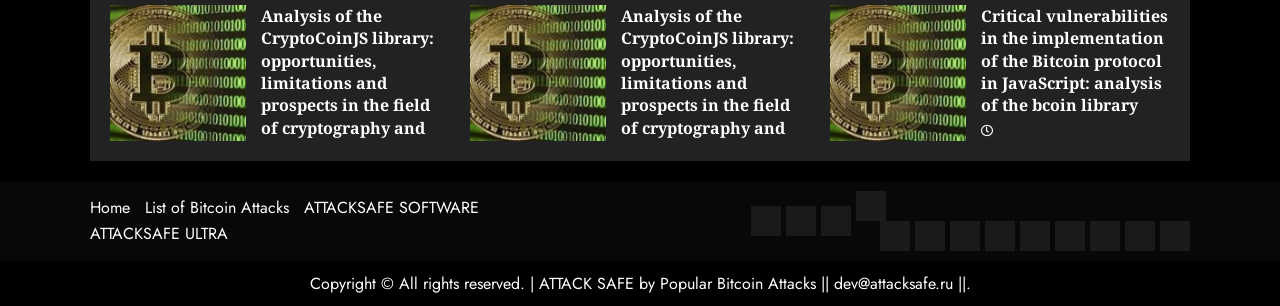Using the information in the image, give a comprehensive answer to the question: 
What is the copyright notice at the bottom of the webpage?

The webpage has a copyright notice at the bottom that reads 'Copyright © All rights reserved.', indicating that the content on the webpage is protected by copyright law.